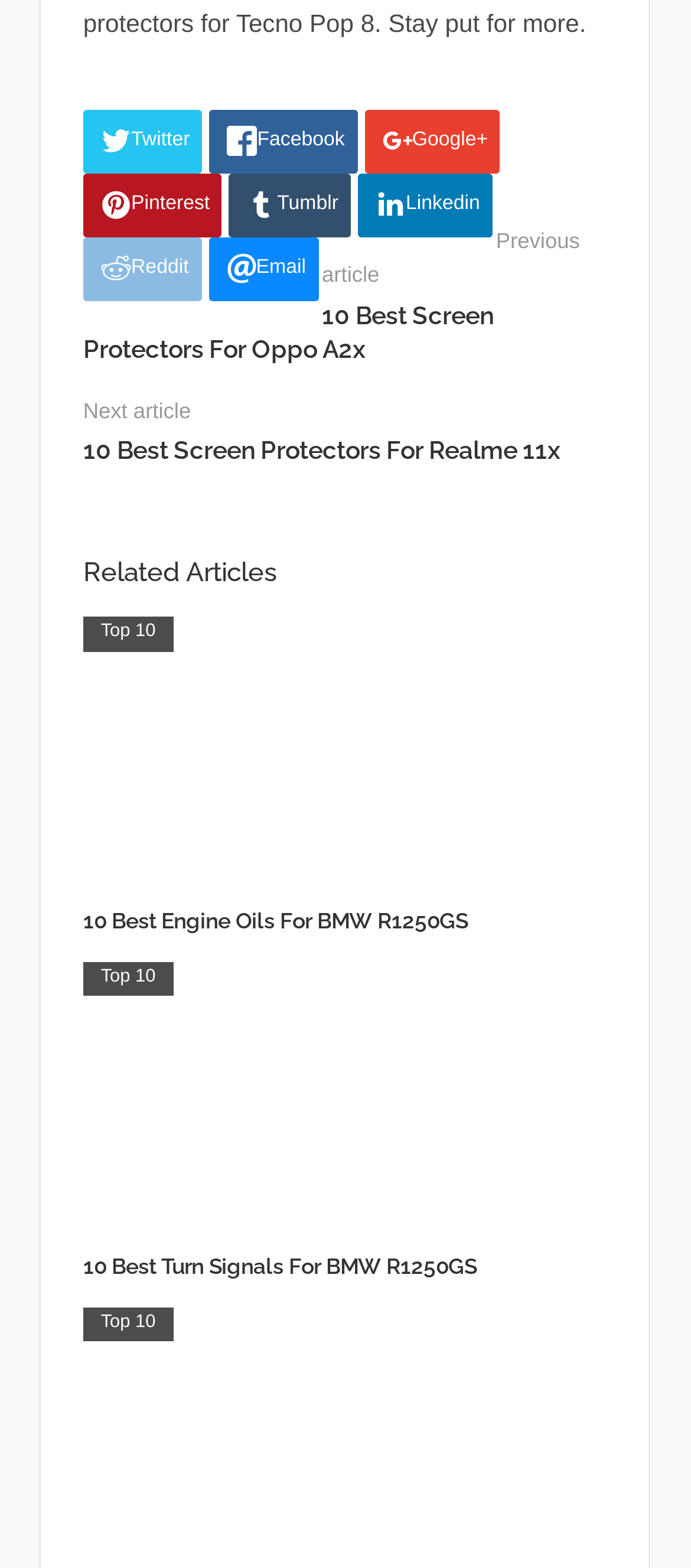What social media platforms are available? Observe the screenshot and provide a one-word or short phrase answer.

Twitter, Facebook, Google+, Pinterest, Linkedin, Reddit, Email